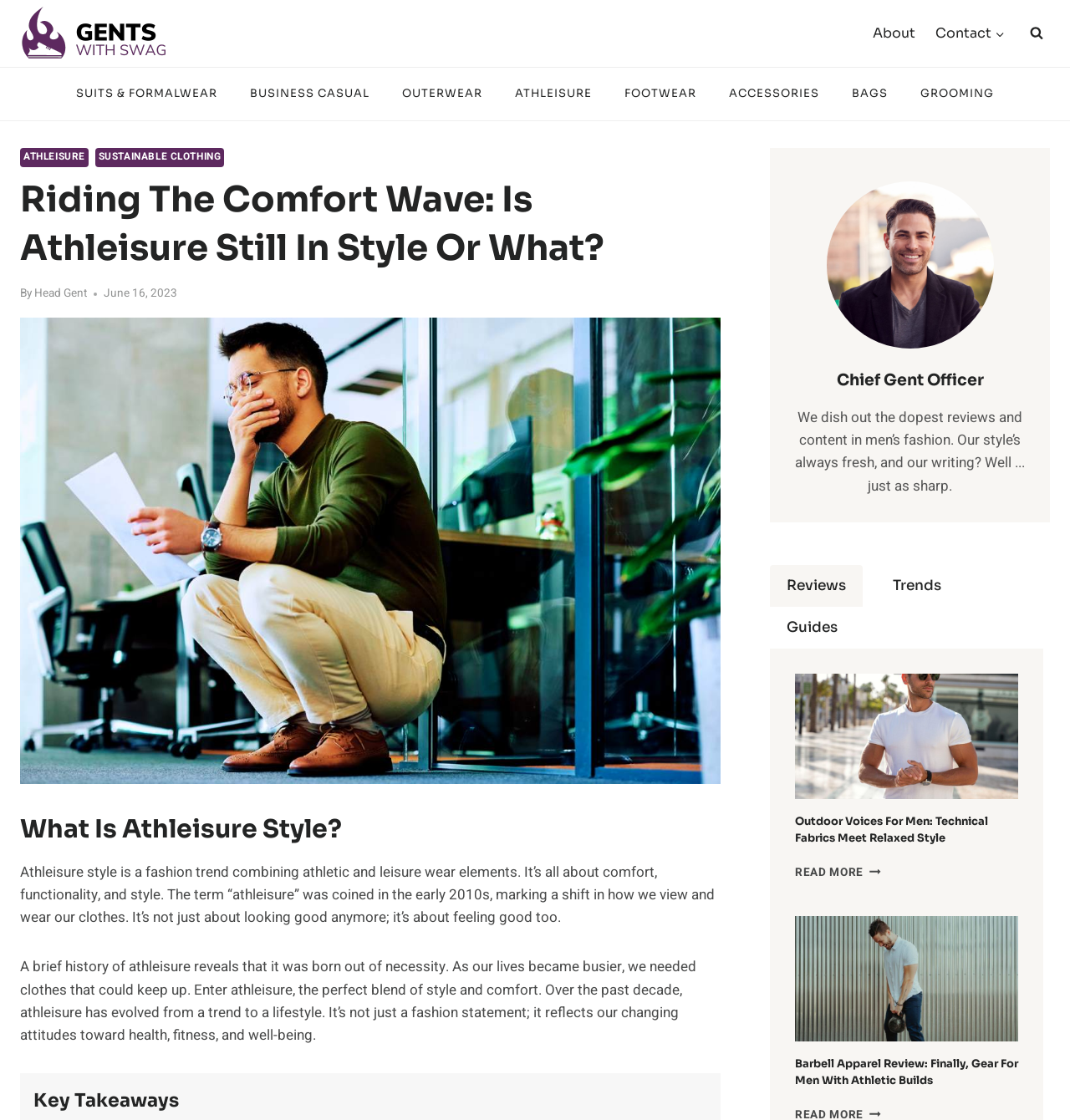What is athleisure style?
Based on the image, give a concise answer in the form of a single word or short phrase.

Fashion trend combining athletic and leisure wear